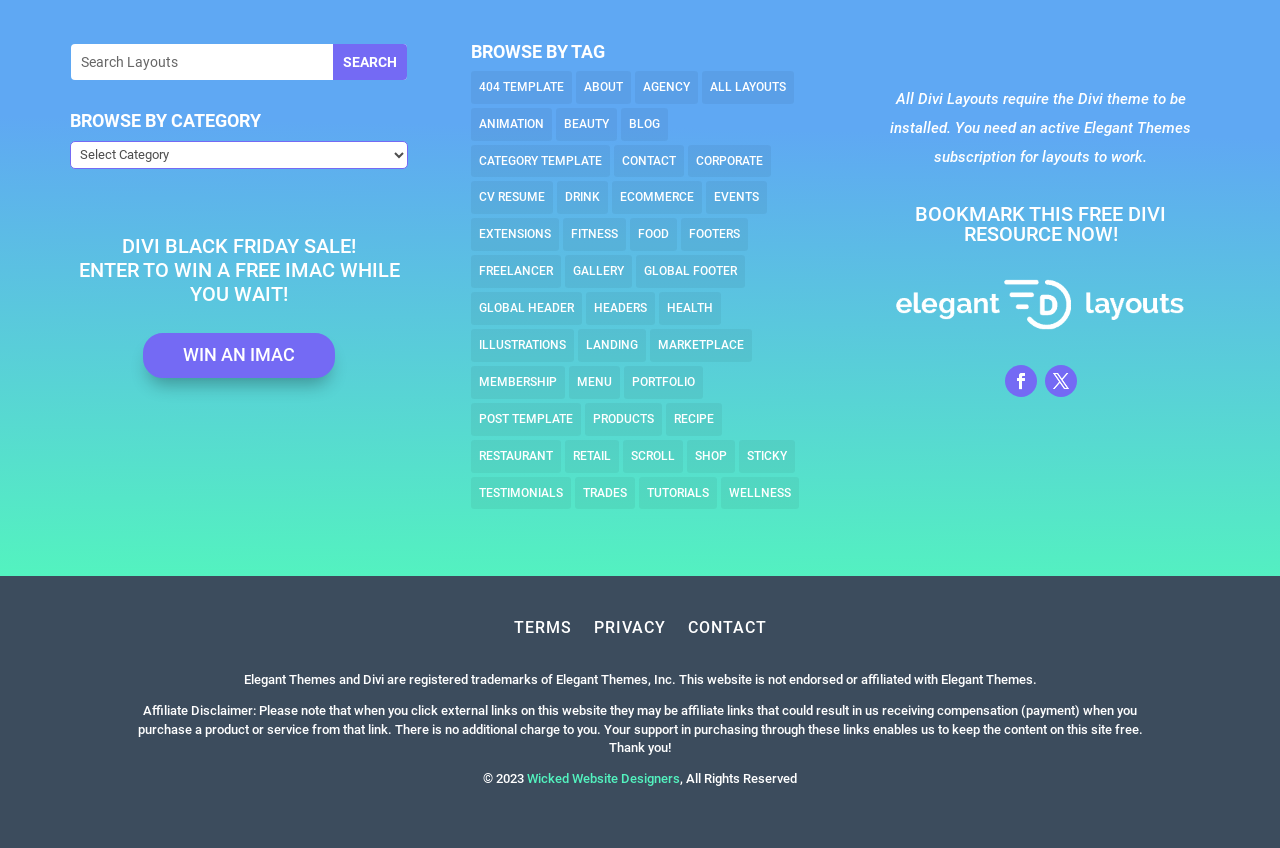Provide the bounding box coordinates for the UI element that is described as: "PRIVACY".

[0.464, 0.732, 0.52, 0.758]